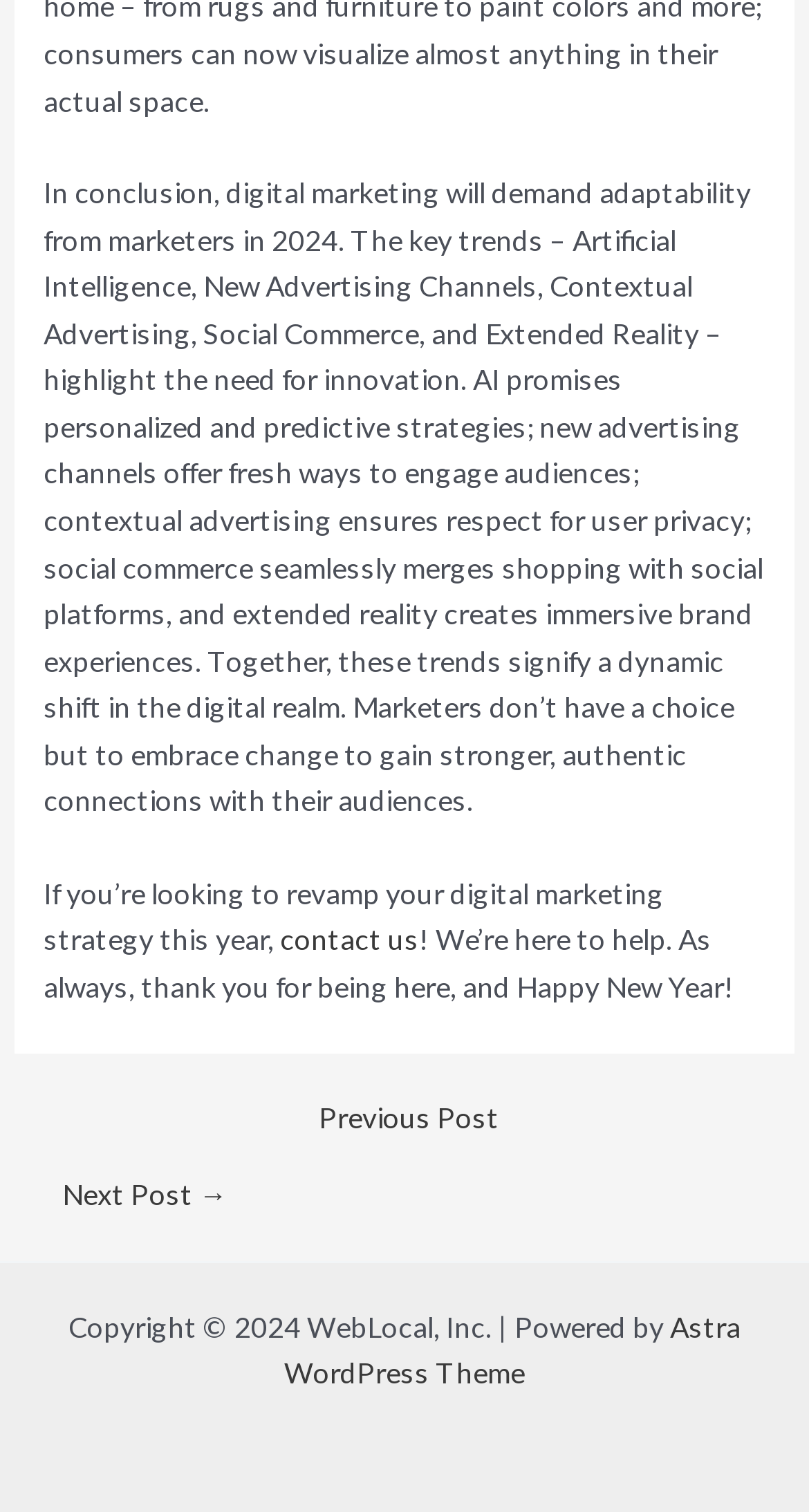What is the theme used to power the website?
Please answer the question as detailed as possible.

The theme used to power the website can be found in the link at the bottom of the webpage, which states 'Powered by Astra WordPress Theme'.